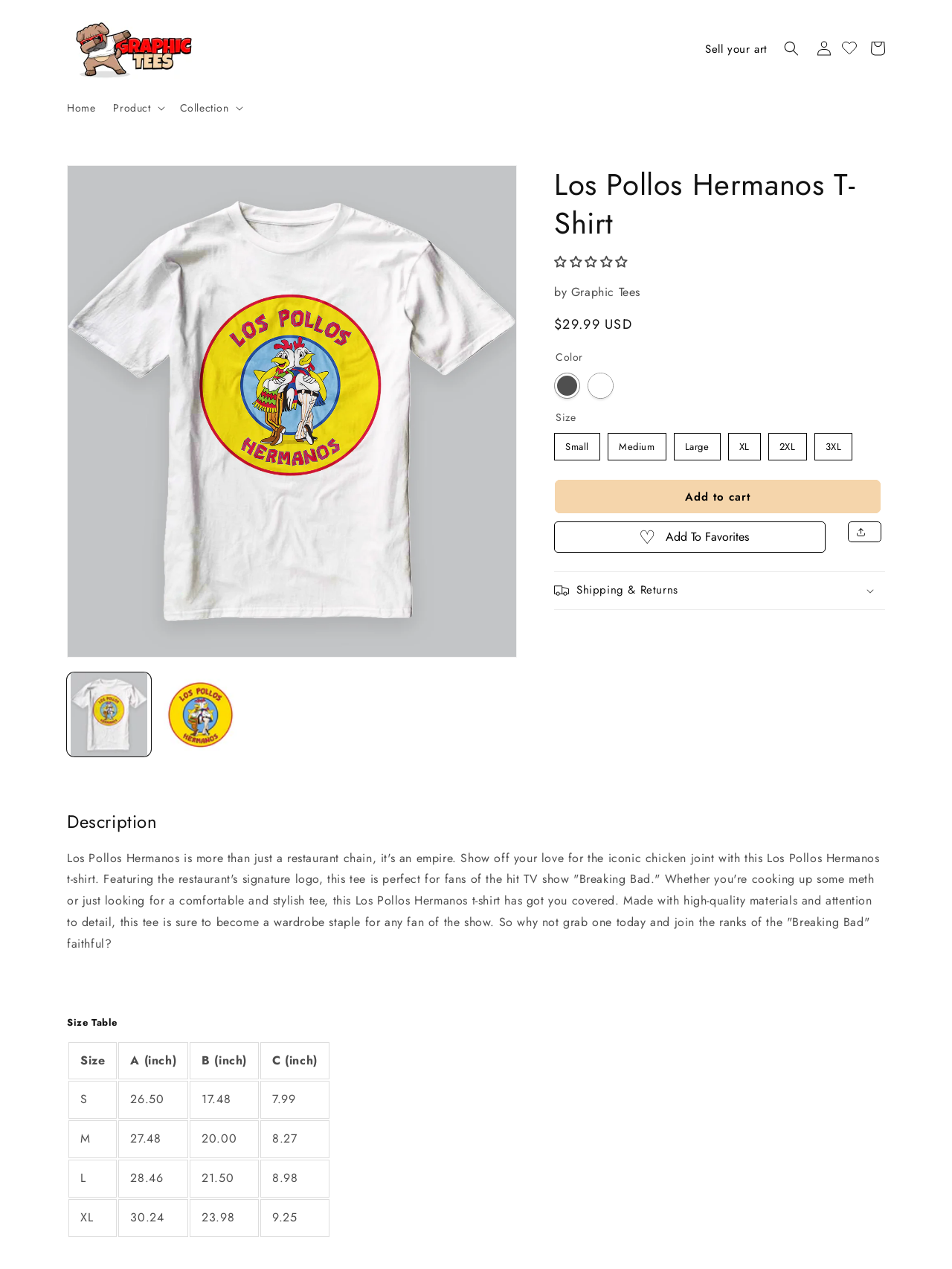Can you show the bounding box coordinates of the region to click on to complete the task described in the instruction: "Open wishlist"?

[0.883, 0.025, 0.902, 0.053]